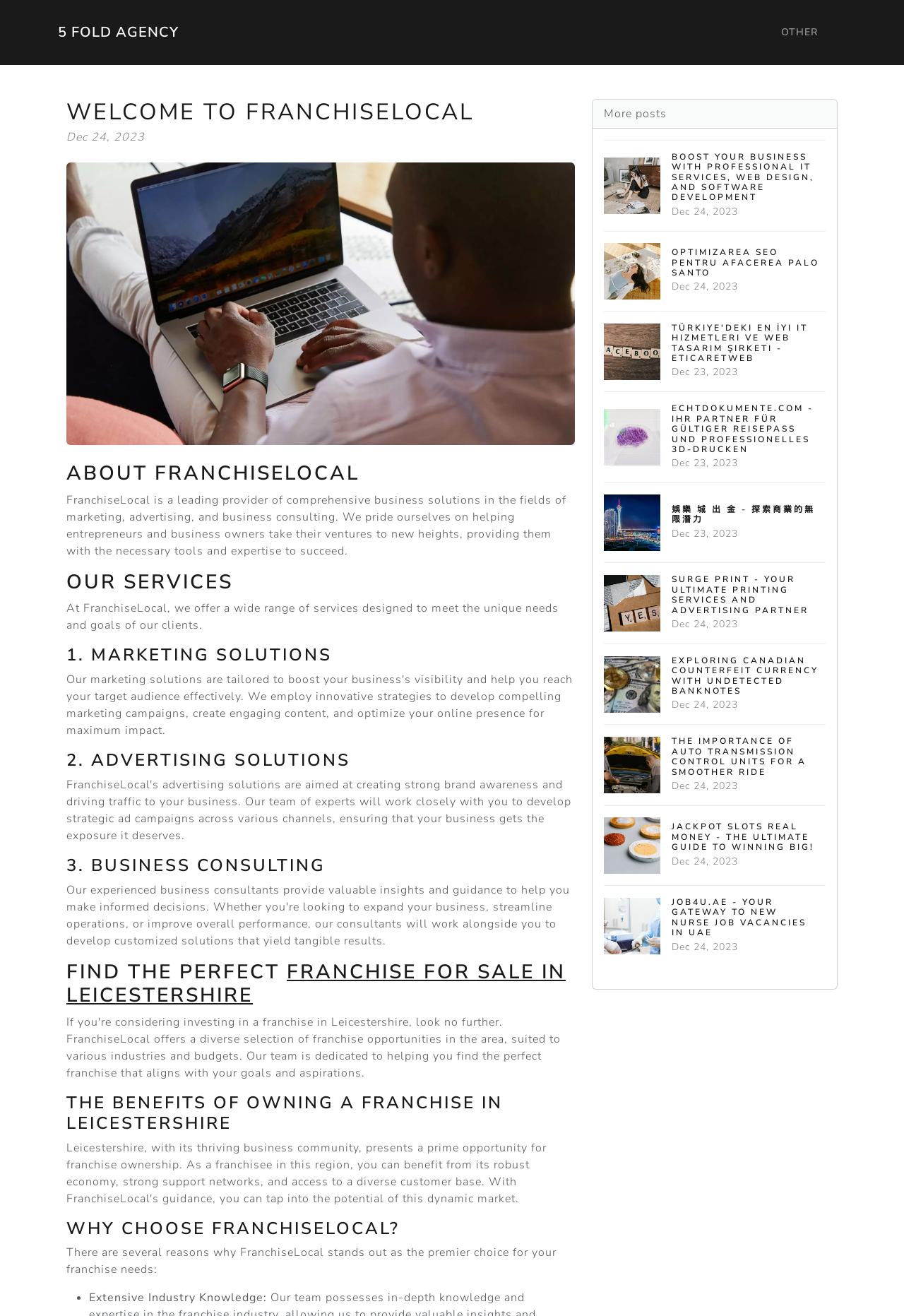Use a single word or phrase to answer this question: 
How many links are there under the 'OTHER' section?

7